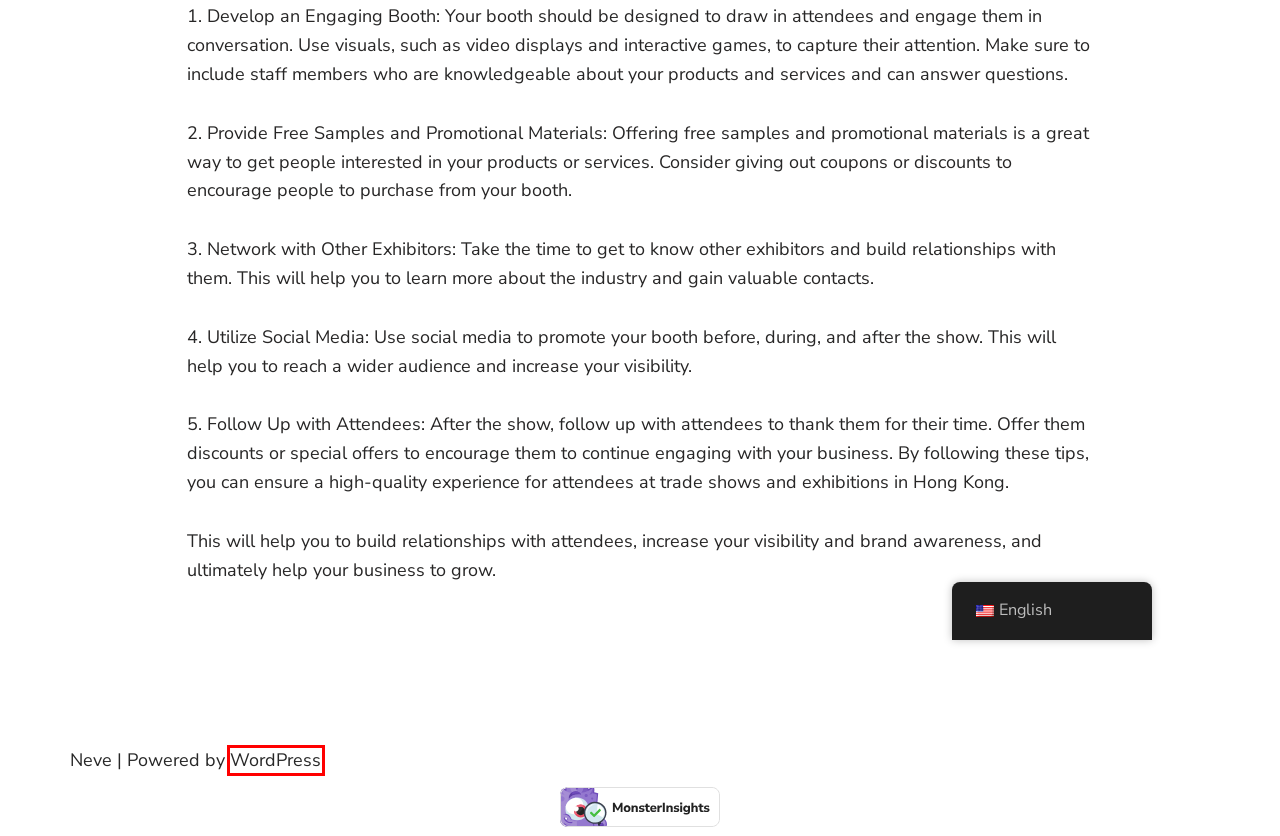Review the screenshot of a webpage that includes a red bounding box. Choose the webpage description that best matches the new webpage displayed after clicking the element within the bounding box. Here are the candidates:
A. MonsterInsights - The Best Google Analytics Plugin for WordPress
B. Neve - Fast & Lightweight WordPress Theme Ideal for Any Website
C. Contact - Aplus Exhibition (HK) Ltd.
D. Blog - Aplus Exhibition (HK) Ltd.
E. Blog Tool, Publishing Platform, and CMS – WordPress.org
F. Portfolio - Aplus Exhibition (HK) Ltd.
G. Shop - Aplus Exhibition (HK) Ltd.
H. AplusExhibition, Author at Aplus Exhibition (HK) Ltd.

E